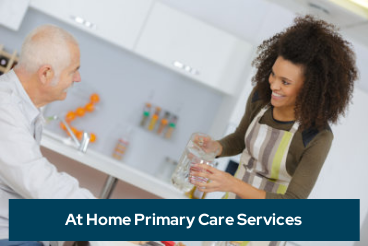Respond to the following query with just one word or a short phrase: 
What is the senior man's hair color?

Gray